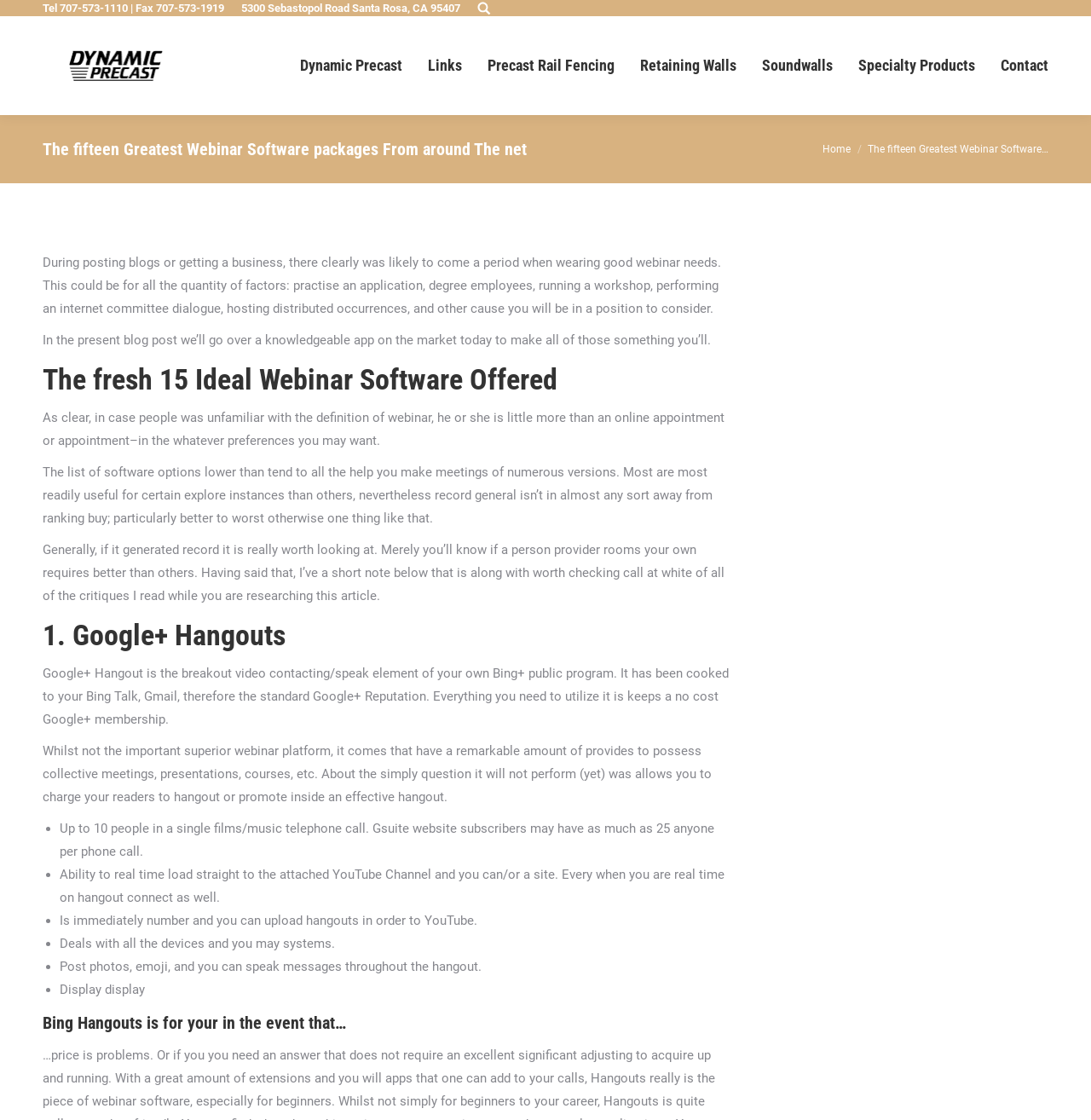Based on the element description, predict the bounding box coordinates (top-left x, top-left y, bottom-right x, bottom-right y) for the UI element in the screenshot: Home

[0.754, 0.128, 0.78, 0.139]